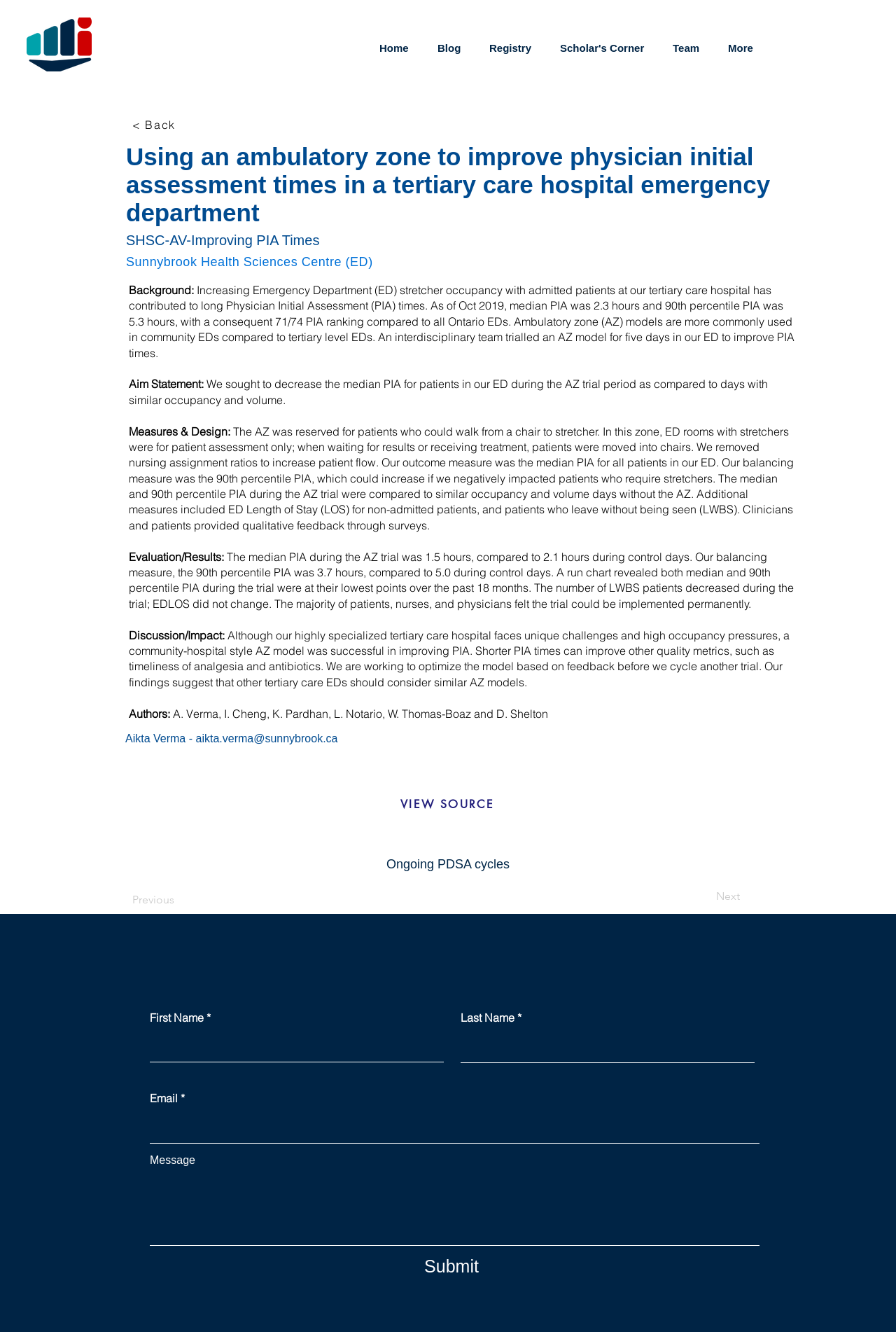Please provide the bounding box coordinates for the element that needs to be clicked to perform the instruction: "Click the 'Blog' link". The coordinates must consist of four float numbers between 0 and 1, formatted as [left, top, right, bottom].

[0.477, 0.023, 0.534, 0.049]